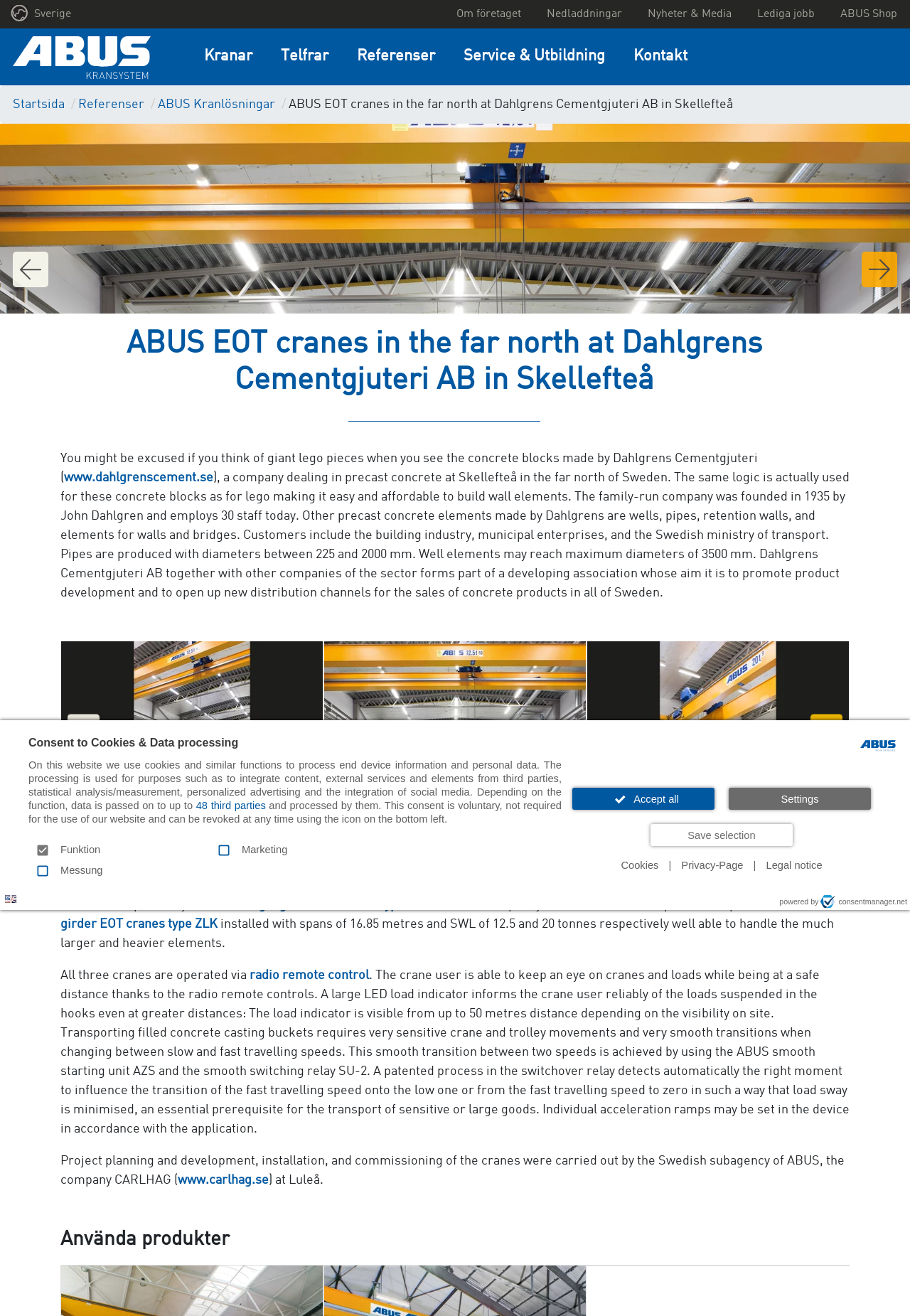Detail the various sections and features present on the webpage.

This webpage is about ABUS EOT cranes in the far north at Dahlgrens Cementgjuteri AB in Skellefteå. At the top, there is a dialog box for consenting to cookies and data processing, which includes a heading, a paragraph of text, and several checkboxes and buttons. Below this, there is a logo and a link to the company's website.

The main content of the webpage is divided into two sections. The top section has a heading and a paragraph of text describing Dahlgrens Cementgjuteri AB, a company that deals in precast concrete in Skellefteå, Sweden. The company was founded in 1935 and employs 30 staff today. The text also mentions the types of products they make, including wells, pipes, retention walls, and elements for walls and bridges.

The second section of the main content describes the production of concrete blocks and the use of ABUS EOT cranes in the process. There are several paragraphs of text, including descriptions of the cranes' load capacities, spans, and control systems. The text also mentions the installation and commissioning of the cranes by the Swedish subagency of ABUS, CARLHAG.

At the bottom of the webpage, there are several links to other pages, including the company's impressum, integrity policy, and cookie settings. There are also several social media links and a copyright notice.